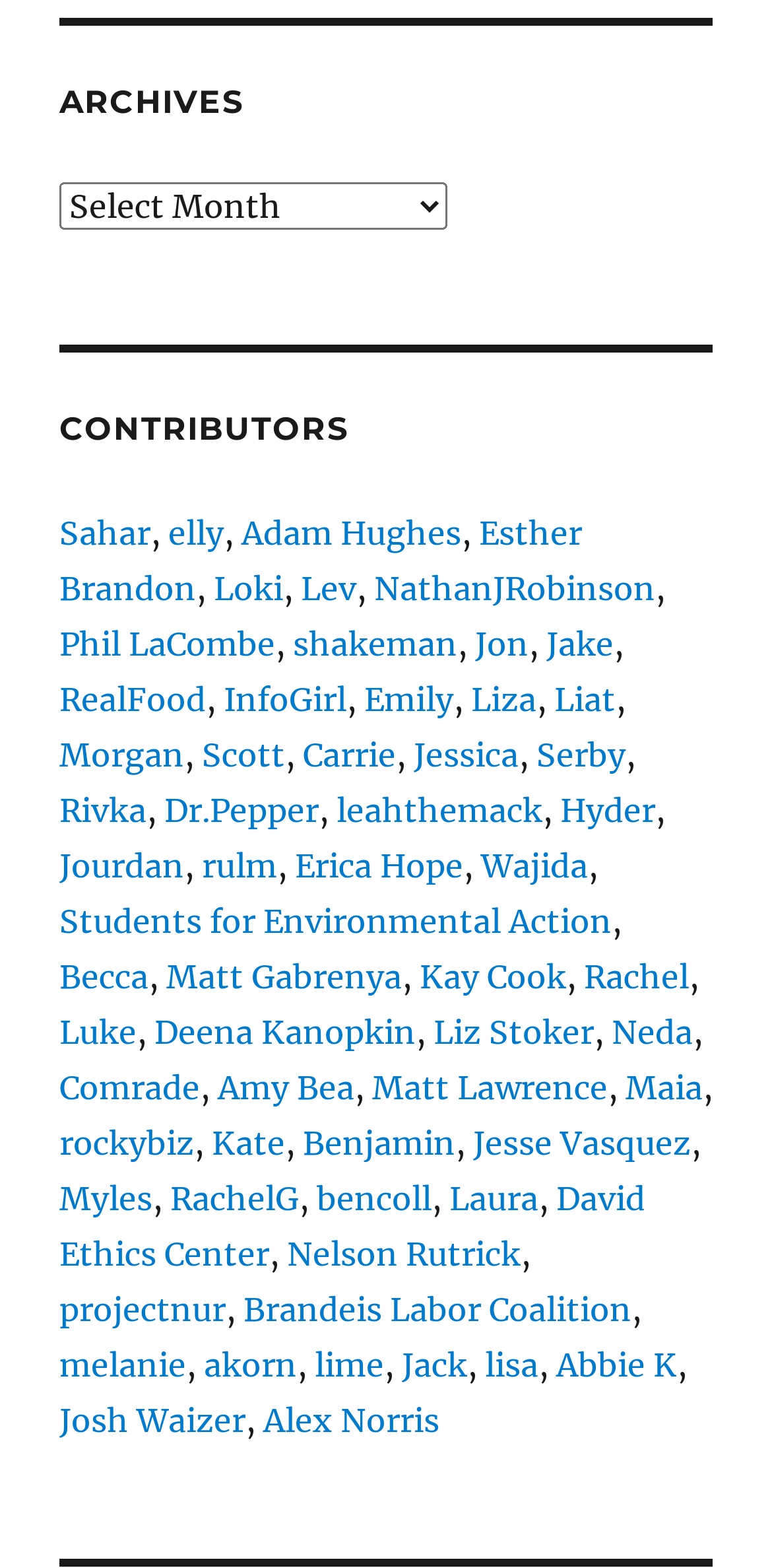Utilize the information from the image to answer the question in detail:
What is the purpose of the combobox with the text 'Archives'?

The combobox with the text 'Archives' is likely used to select archives, as it is a child of the 'ARCHIVES' section and has a popup menu. This suggests that it is used to filter or select archives in some way.